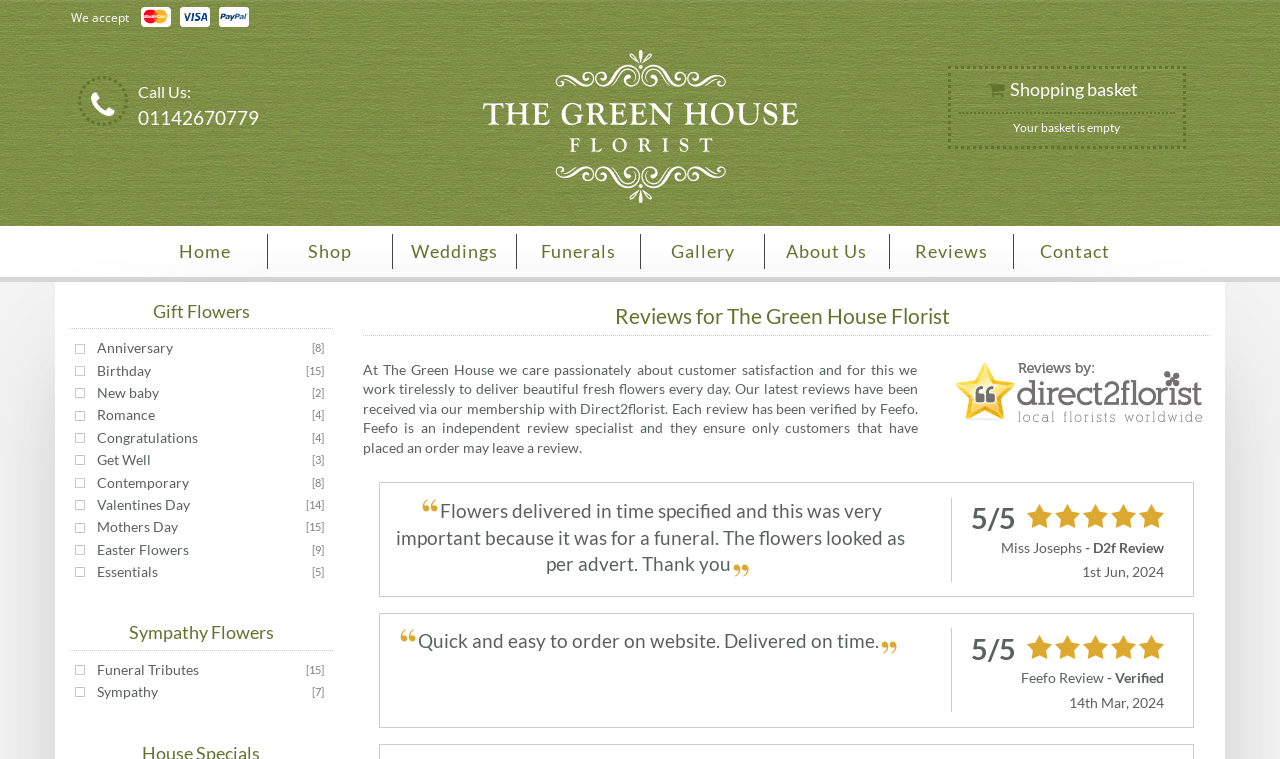What is the rating of the review by Miss Josephs?
Please craft a detailed and exhaustive response to the question.

I found the rating of the review by Miss Josephs by looking at the text '5/5' next to her name. This rating is likely out of 5 stars, indicating a perfect score.